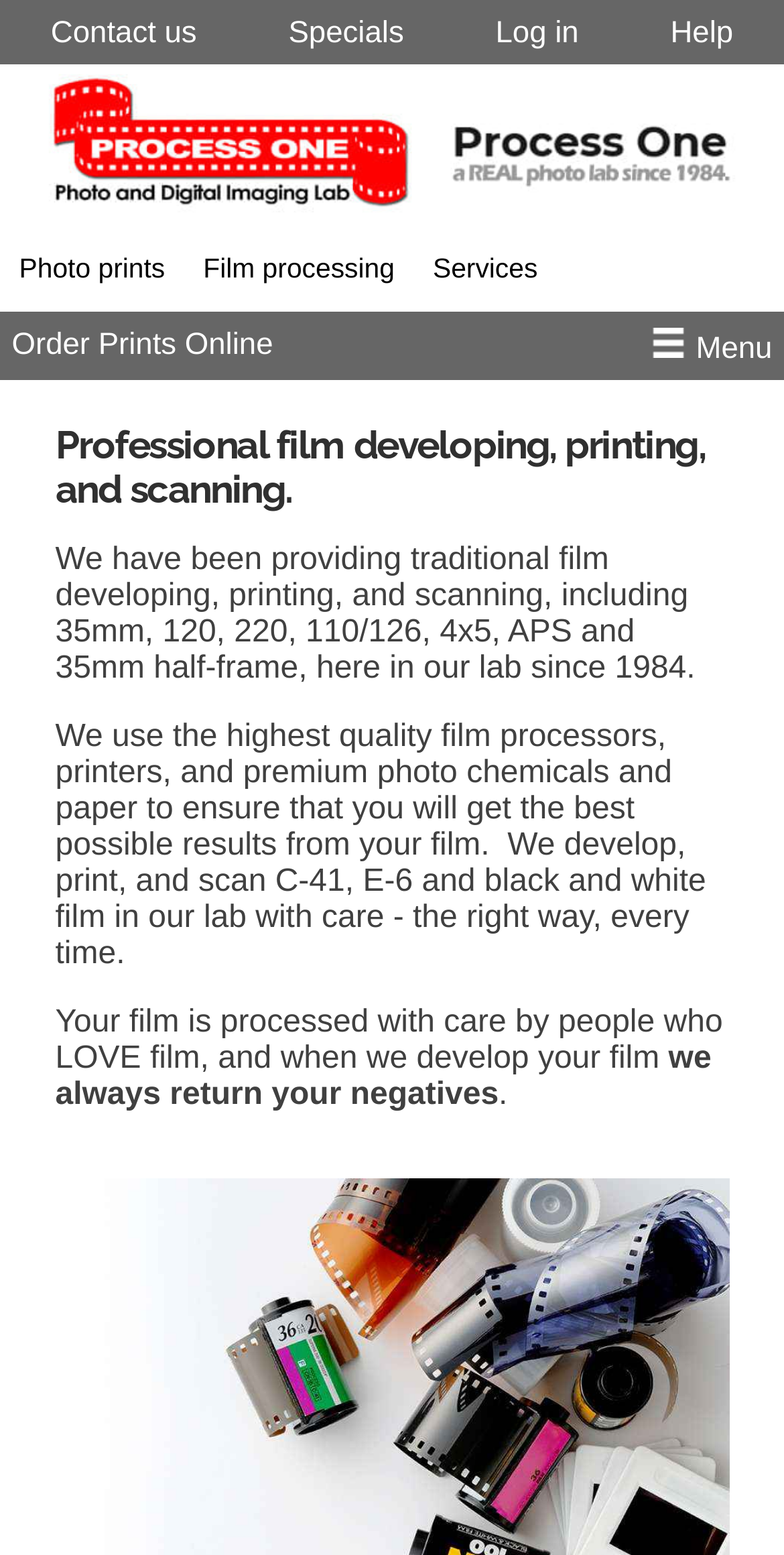Create a detailed description of the webpage's content and layout.

The webpage is about film processing services, specifically film developing, printing, and scanning. At the top, there are four links: "Contact us", "Specials", "Log in", and "Help", aligned horizontally across the page. Below these links, there is a logo of "Process One" on the left side, which is an image with a link. 

On the left side, there are five links: "Photo prints", "Film processing", "Services", "Order Prints Online", and a "Menu" link with a corresponding icon. The "Menu" link is located at the bottom of these links.

The main content of the page starts with a heading that reads "Professional film developing, printing, and scanning." Below the heading, there are three paragraphs of text that describe the services provided by the company. The text explains that they have been providing traditional film developing, printing, and scanning services since 1984, using high-quality equipment and chemicals to ensure the best possible results. The text also mentions that they develop, print, and scan different types of film, including C-41, E-6, and black and white film, and that they always return the negatives to their customers.